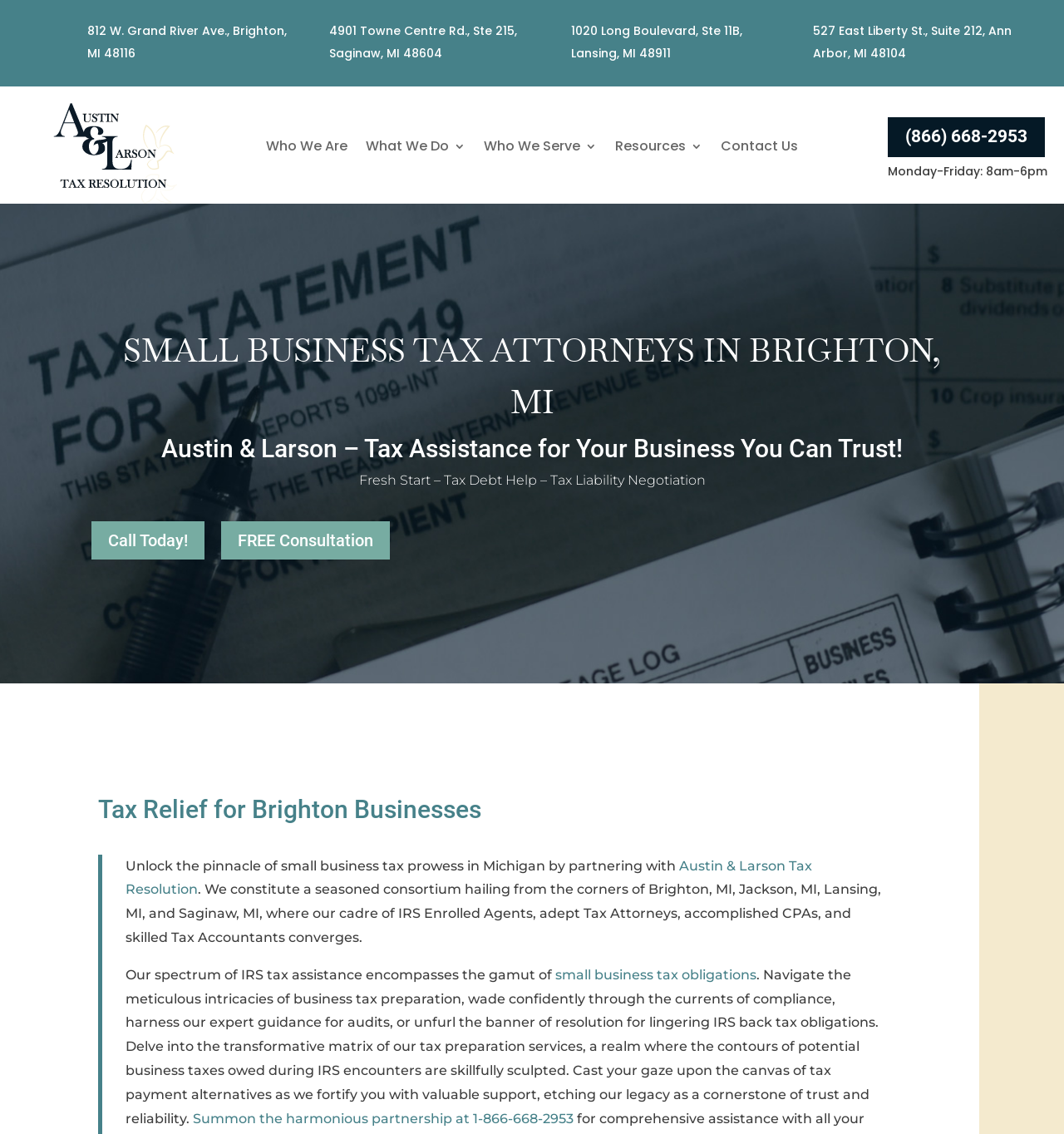Determine the bounding box coordinates of the region to click in order to accomplish the following instruction: "Book a consultation". Provide the coordinates as four float numbers between 0 and 1, specifically [left, top, right, bottom].

[0.208, 0.459, 0.366, 0.493]